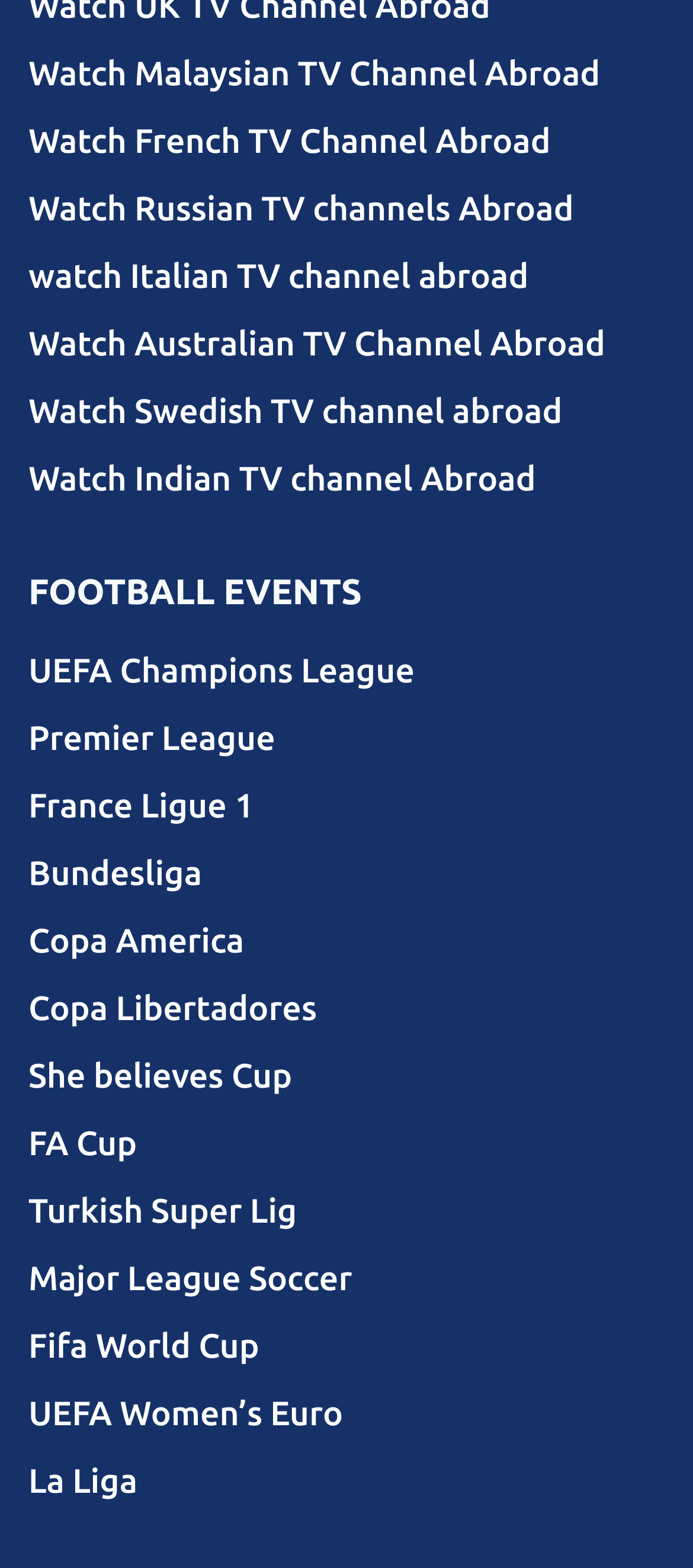Kindly determine the bounding box coordinates for the clickable area to achieve the given instruction: "View UEFA Champions League".

[0.041, 0.406, 0.959, 0.449]